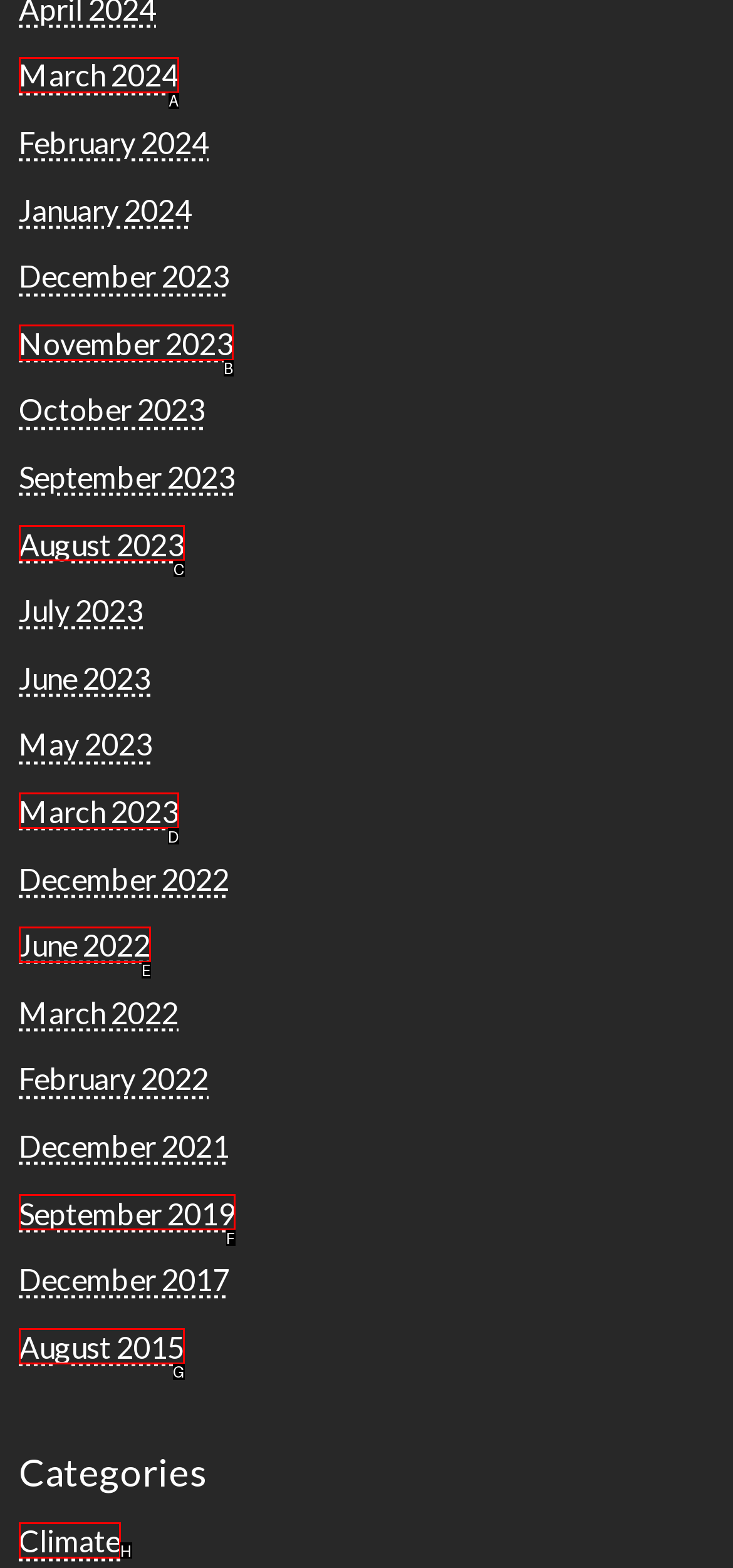Match the following description to a UI element: March 2024
Provide the letter of the matching option directly.

A